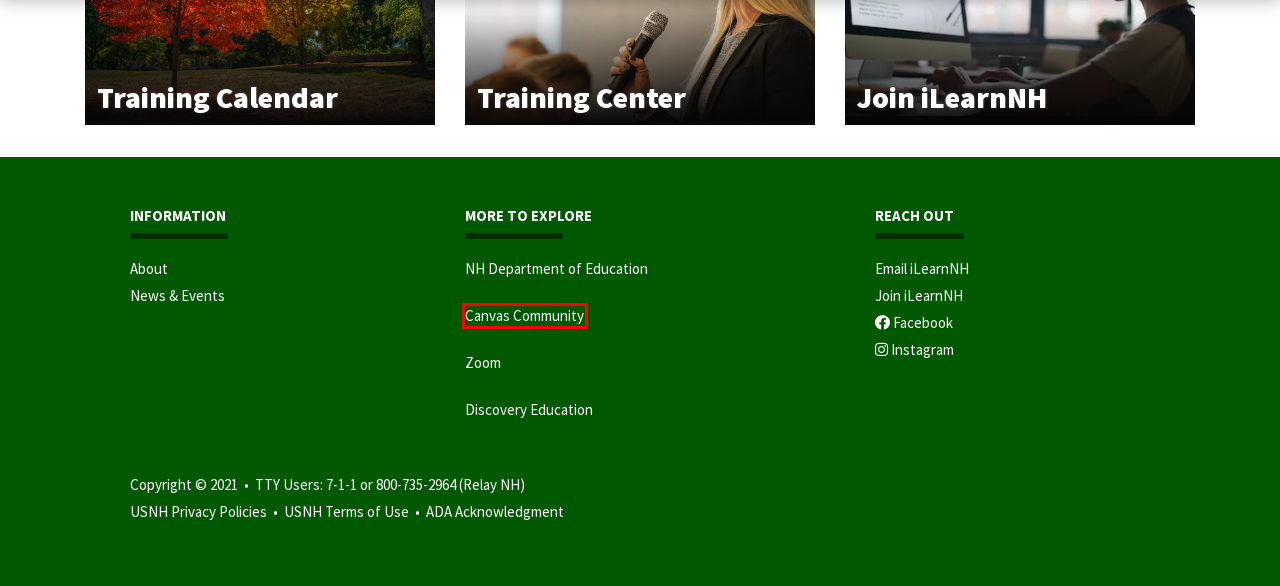Consider the screenshot of a webpage with a red bounding box and select the webpage description that best describes the new page that appears after clicking the element inside the red box. Here are the candidates:
A. Educators of NH: Elisha Quinney | iLearnNH
B. Program Launch | iLearnNH
C. Reimagine Learning and Education | Zoom
D. Home - Instructure Community
E. Terms of Use | University System of New Hampshire
F. New Hampshire Partnership Resources | Discovery Education
G. Americans with Disabilities Act | University of New Hampshire
H. Contact Us | iLearnNH

D